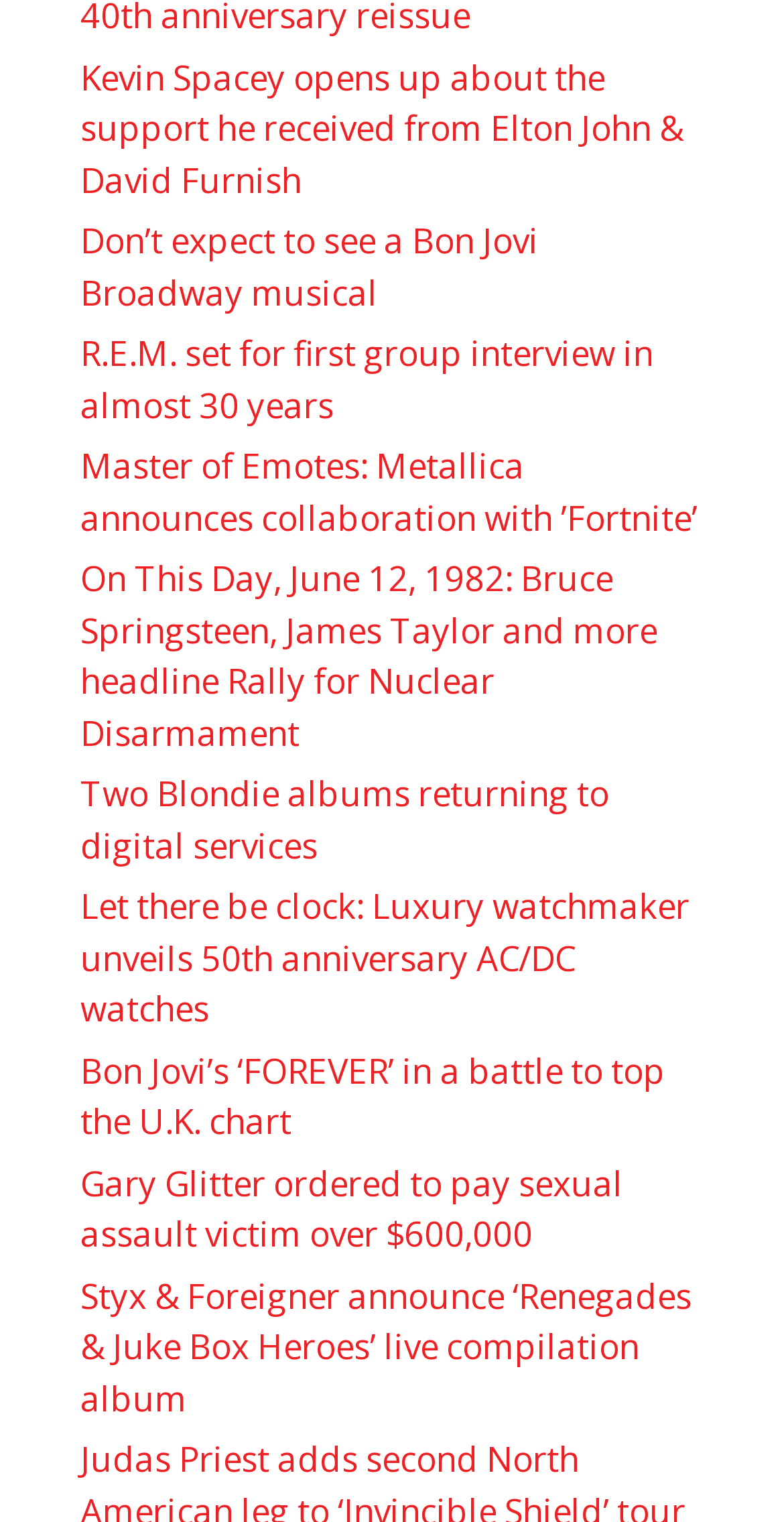Identify the bounding box coordinates of the area that should be clicked in order to complete the given instruction: "Explore the luxury watchmaker's 50th anniversary AC/DC watches". The bounding box coordinates should be four float numbers between 0 and 1, i.e., [left, top, right, bottom].

[0.103, 0.581, 0.879, 0.678]